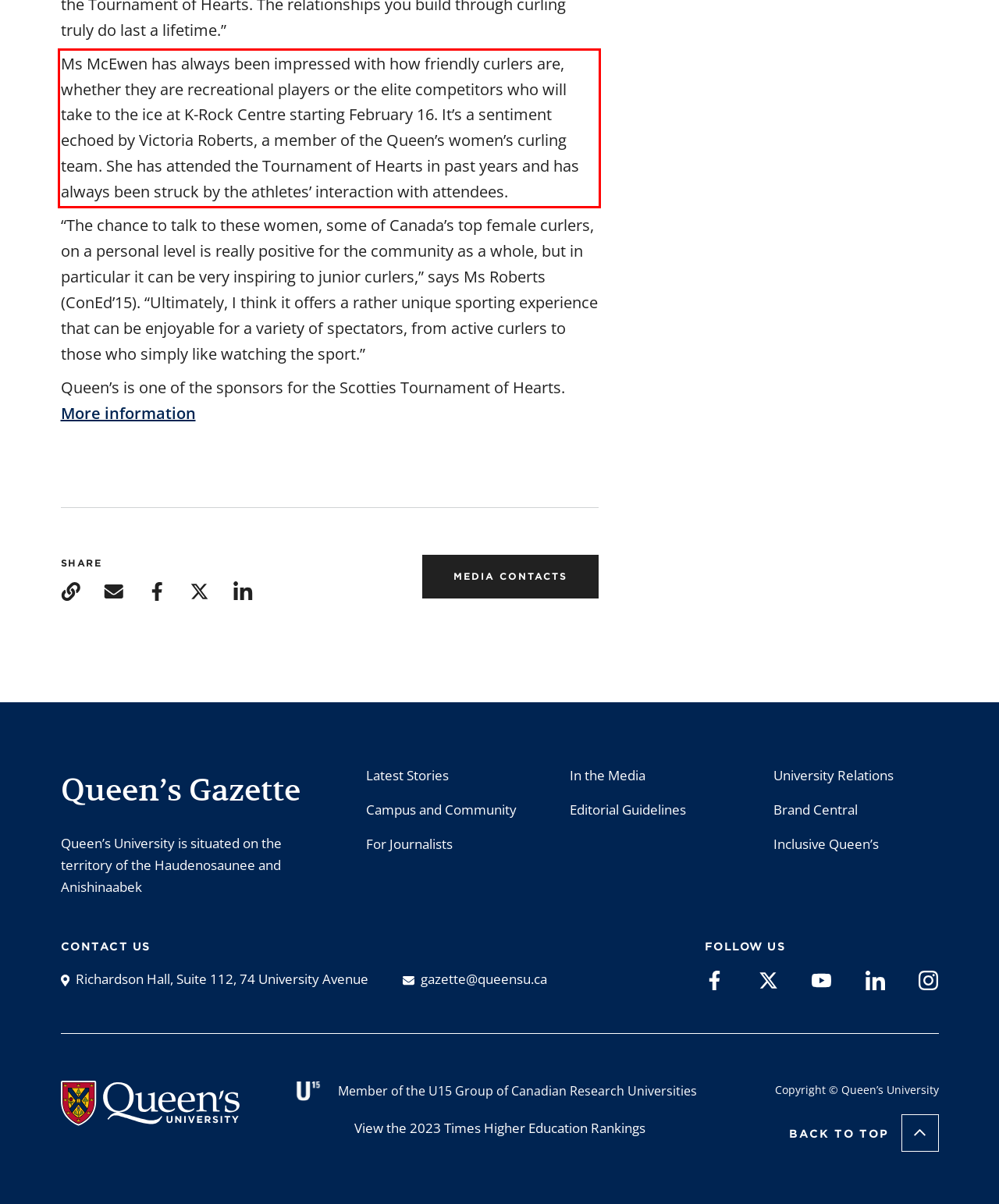Please recognize and transcribe the text located inside the red bounding box in the webpage image.

Ms McEwen has always been impressed with how friendly curlers are, whether they are recreational players or the elite competitors who will take to the ice at K-Rock Centre starting February 16. It’s a sentiment echoed by Victoria Roberts, a member of the Queen’s women’s curling team. She has attended the Tournament of Hearts in past years and has always been struck by the athletes’ interaction with attendees.